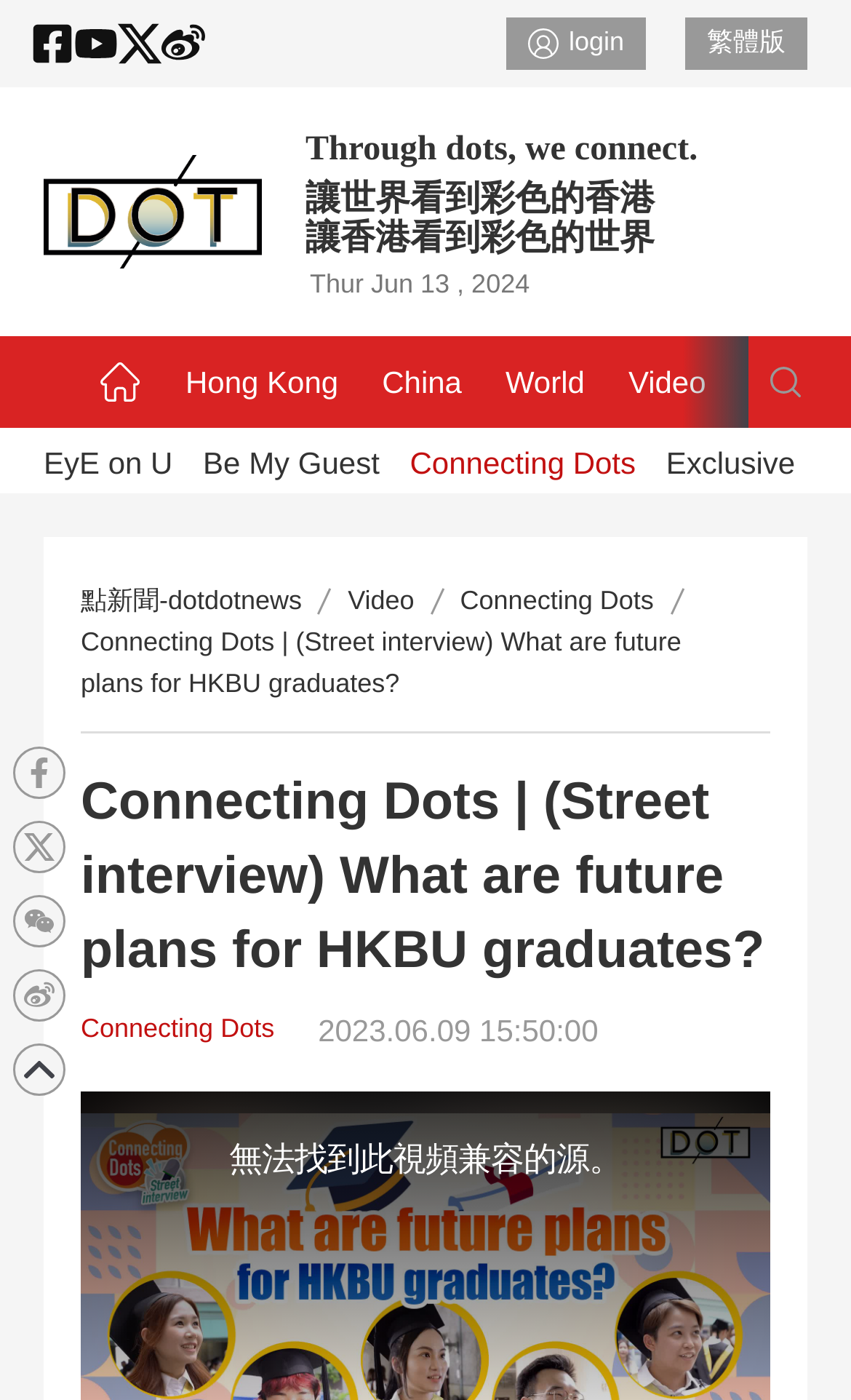Determine the bounding box coordinates of the region to click in order to accomplish the following instruction: "Join SWAG on Discord". Provide the coordinates as four float numbers between 0 and 1, specifically [left, top, right, bottom].

None